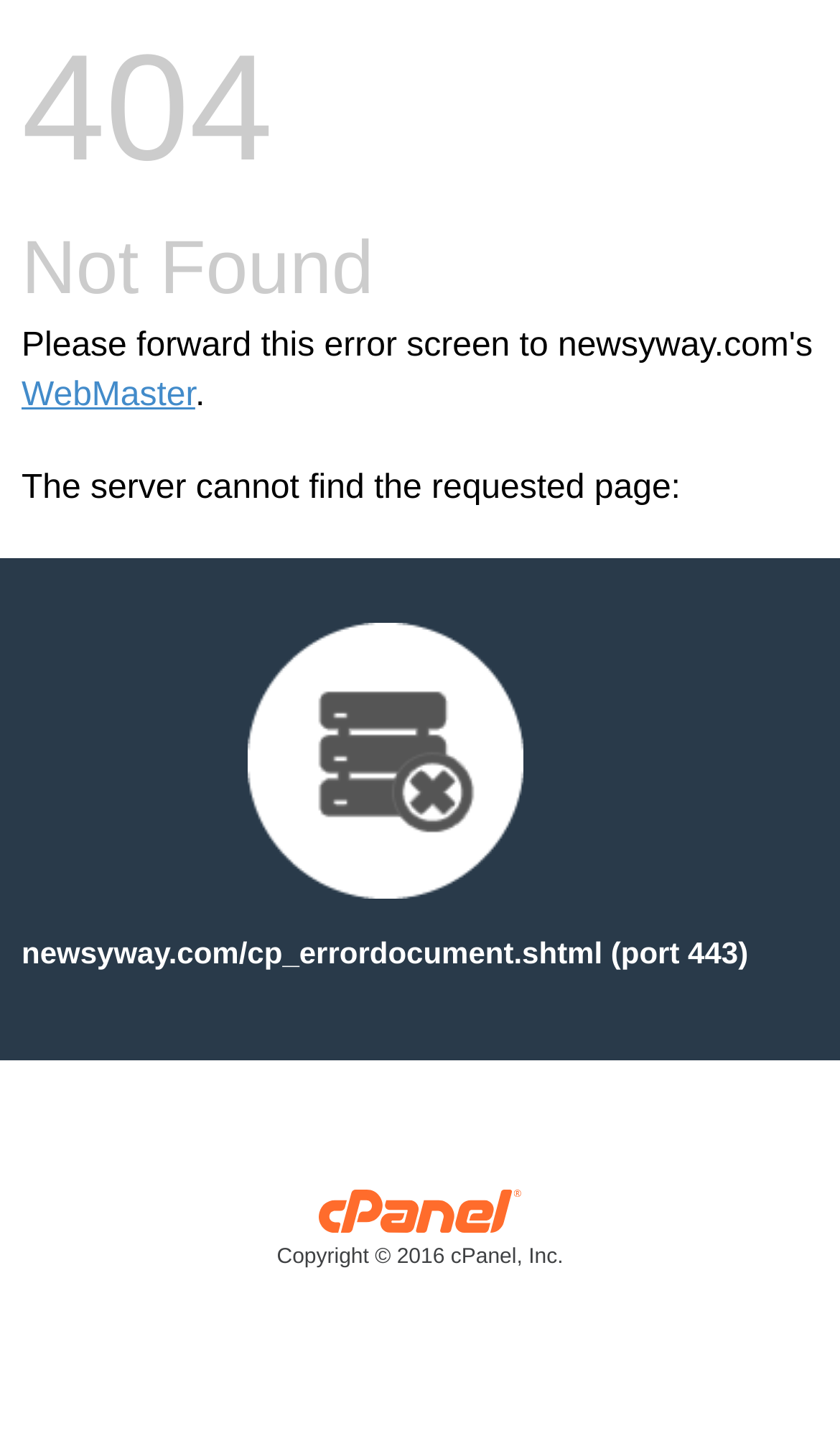What is the purpose of the image?
Using the image as a reference, answer the question in detail.

I inferred the purpose of the image by looking at its bounding box coordinates [0.268, 0.419, 0.648, 0.642] and its position relative to the other elements on the page. The image is likely a decoration or logo, as it is not providing any critical information to the user.